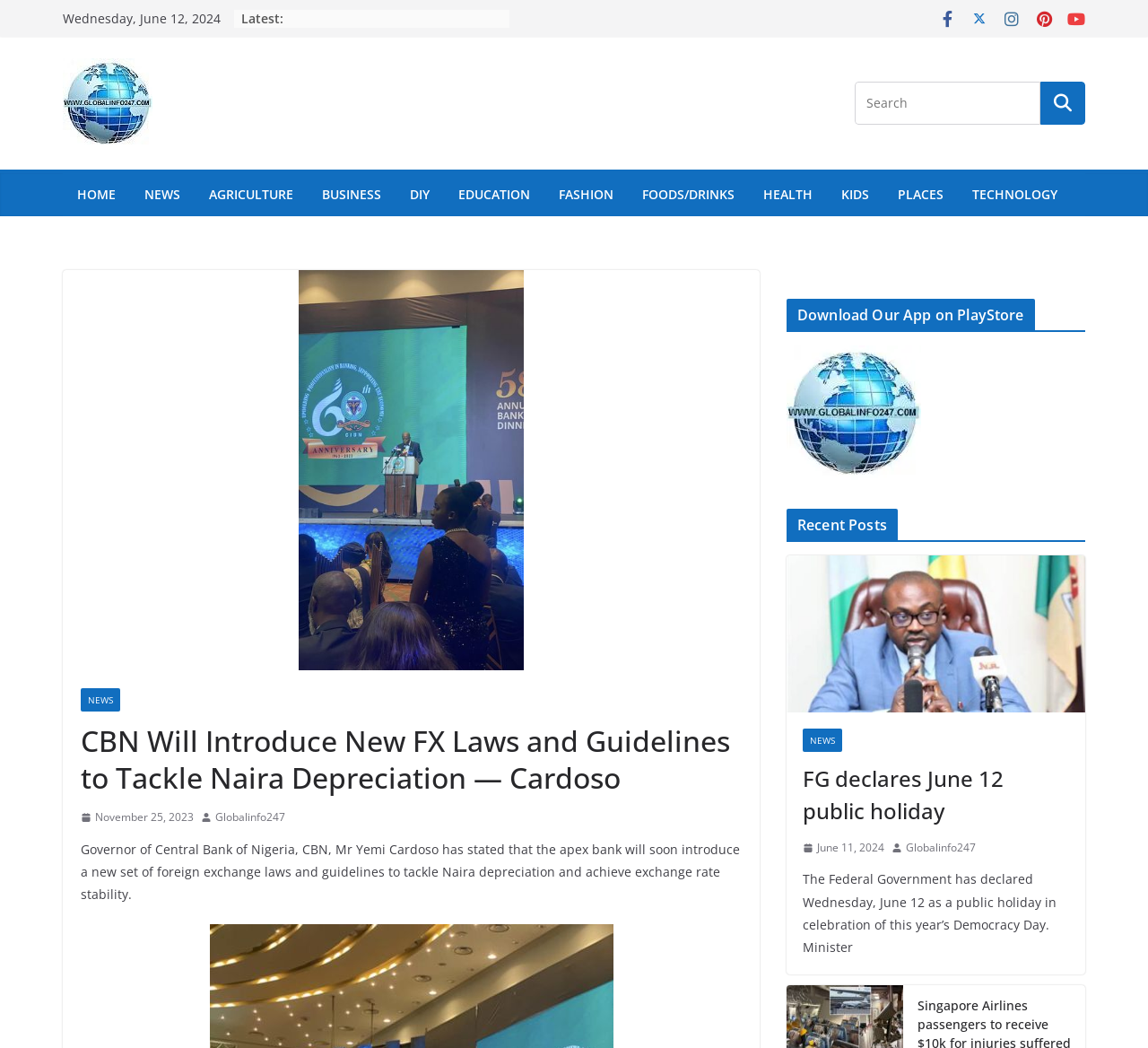Specify the bounding box coordinates for the region that must be clicked to perform the given instruction: "Go to HOME page".

[0.067, 0.174, 0.101, 0.198]